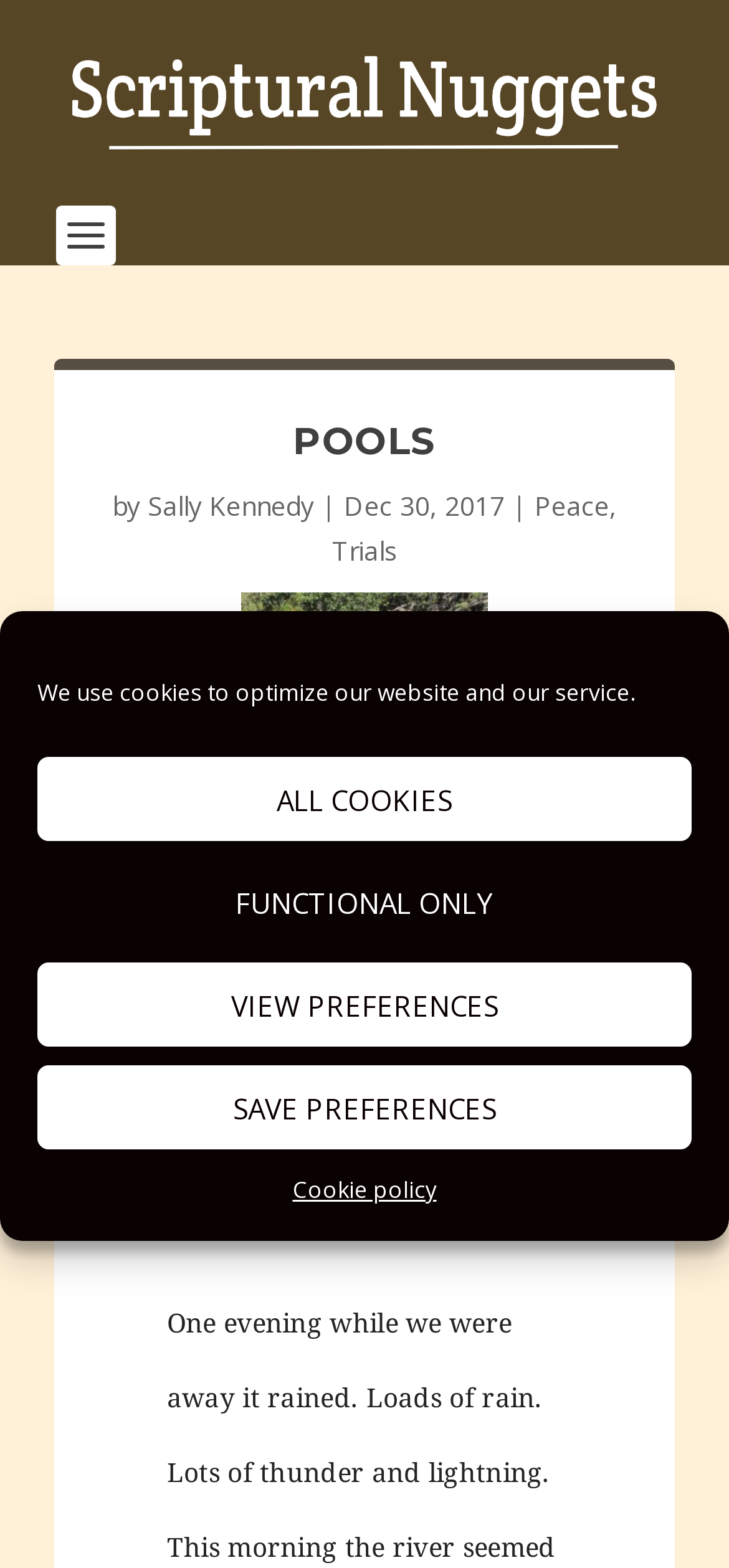Please identify the bounding box coordinates of the clickable element to fulfill the following instruction: "click the link to view Peace". The coordinates should be four float numbers between 0 and 1, i.e., [left, top, right, bottom].

[0.733, 0.311, 0.836, 0.334]